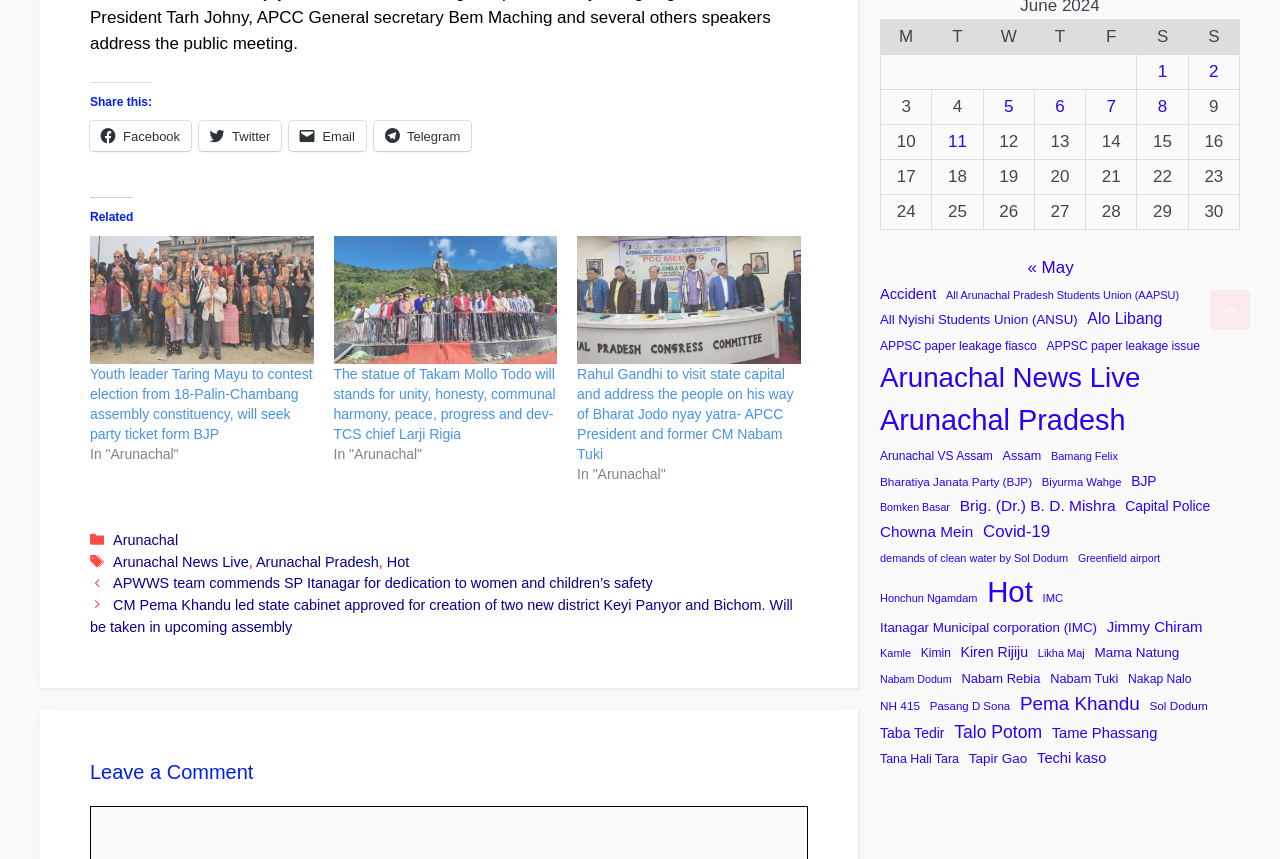Provide the bounding box coordinates for the area that should be clicked to complete the instruction: "Leave a comment".

[0.07, 0.885, 0.631, 0.915]